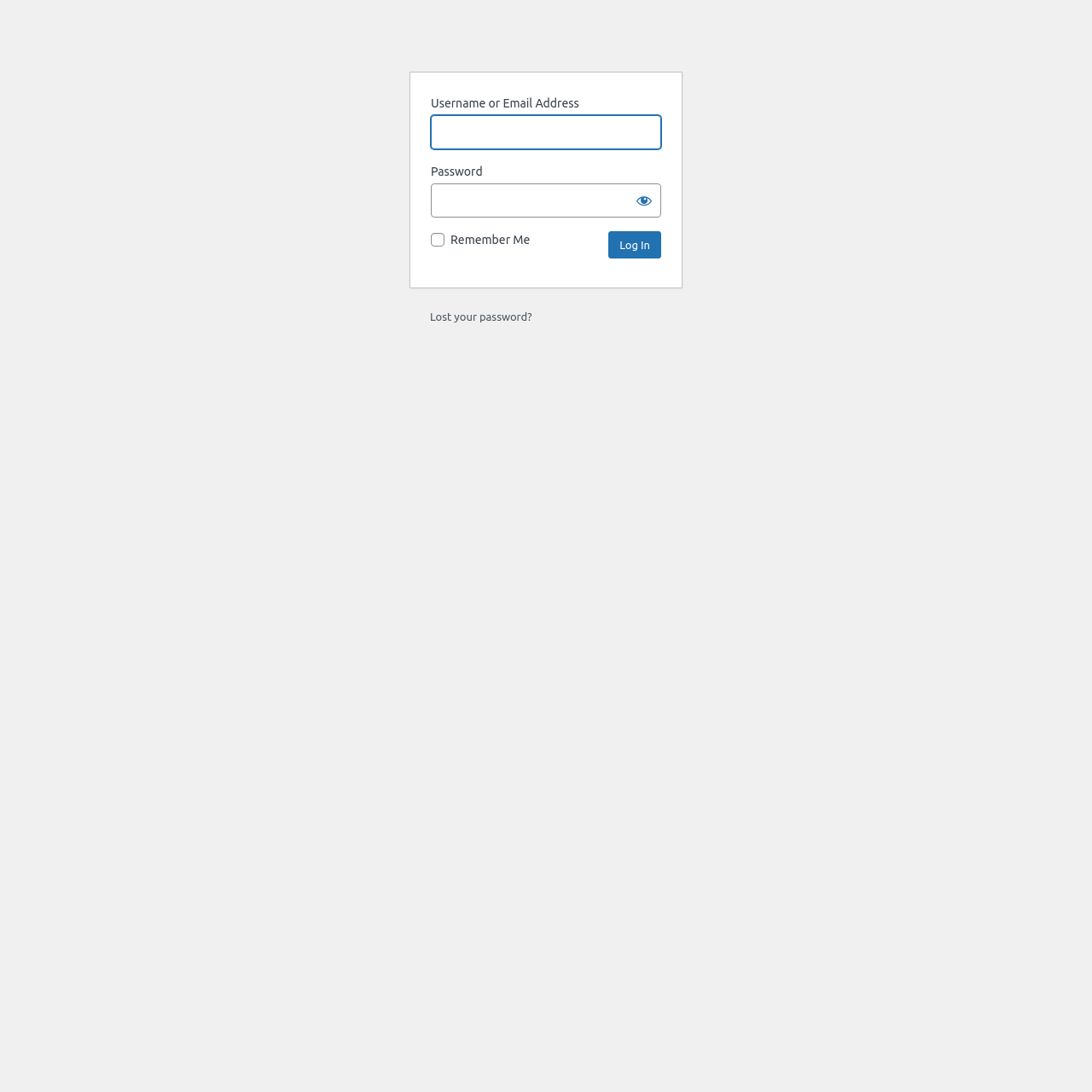What is the purpose of the 'Remember Me' checkbox?
Answer the question with a thorough and detailed explanation.

The 'Remember Me' checkbox is likely used to save the user's login credentials, so they don't have to enter them every time they log in. This is a common feature in login forms.